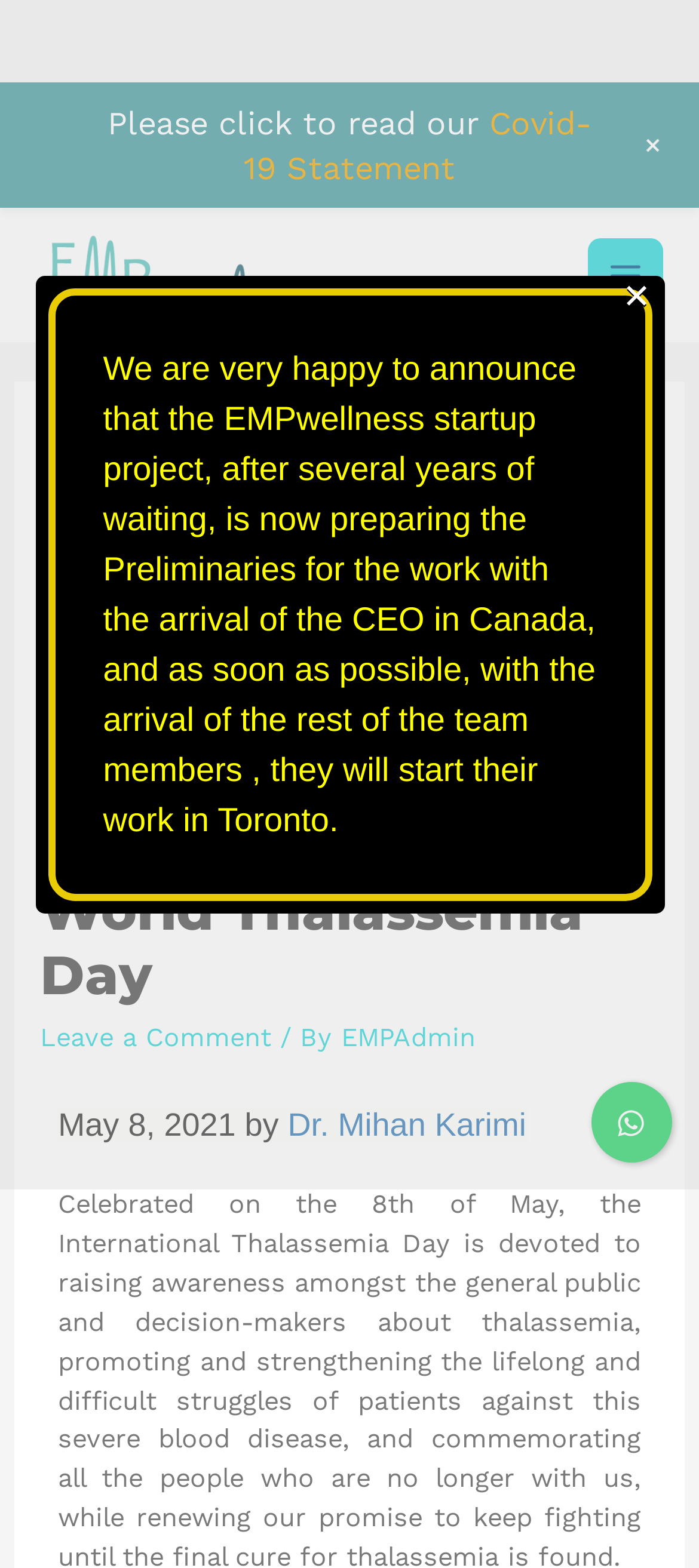Locate the bounding box coordinates of the clickable area needed to fulfill the instruction: "Read the Covid-19 Statement".

[0.349, 0.066, 0.846, 0.119]